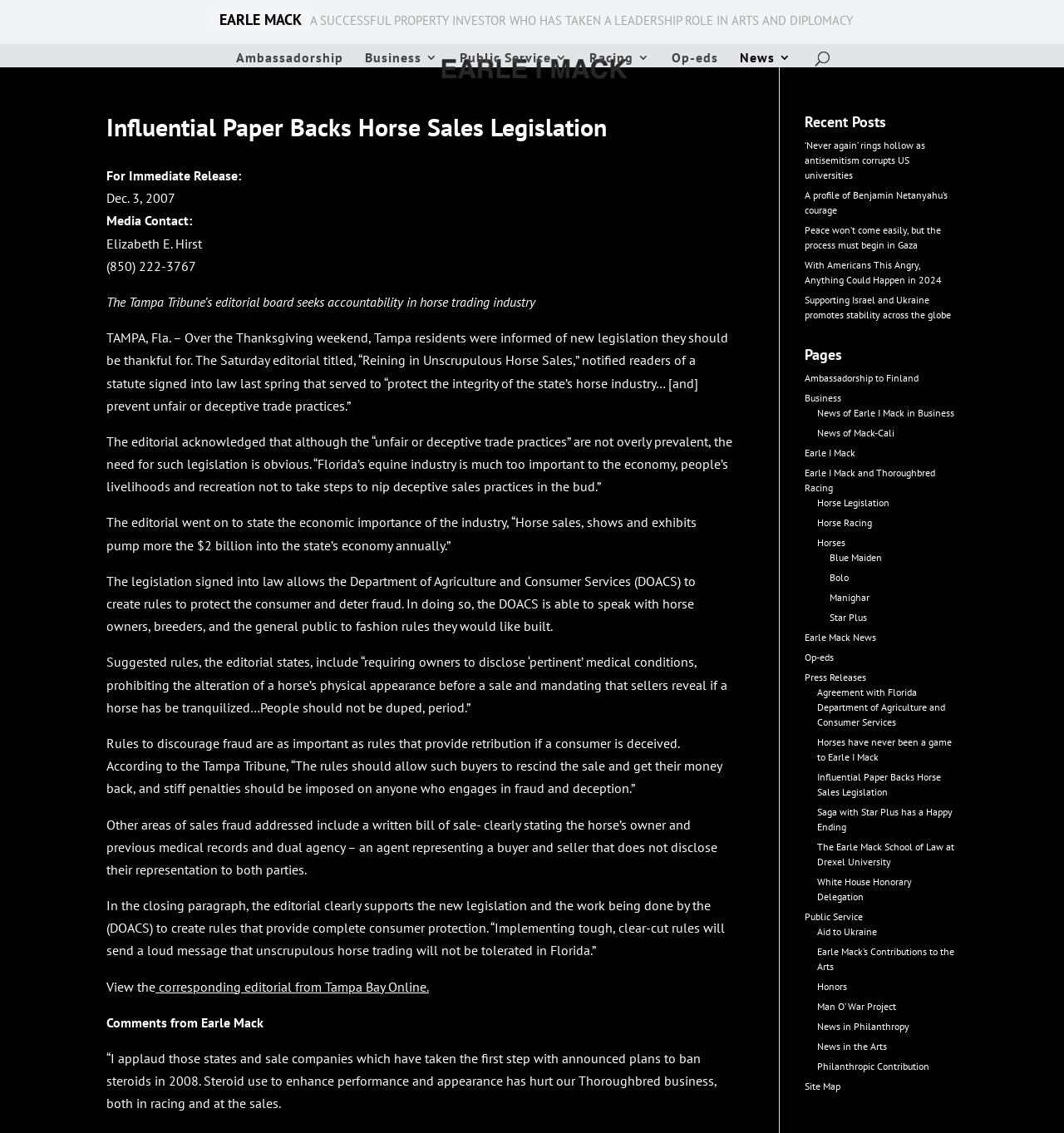Predict the bounding box coordinates for the UI element described as: "Press Releases". The coordinates should be four float numbers between 0 and 1, presented as [left, top, right, bottom].

[0.756, 0.592, 0.814, 0.603]